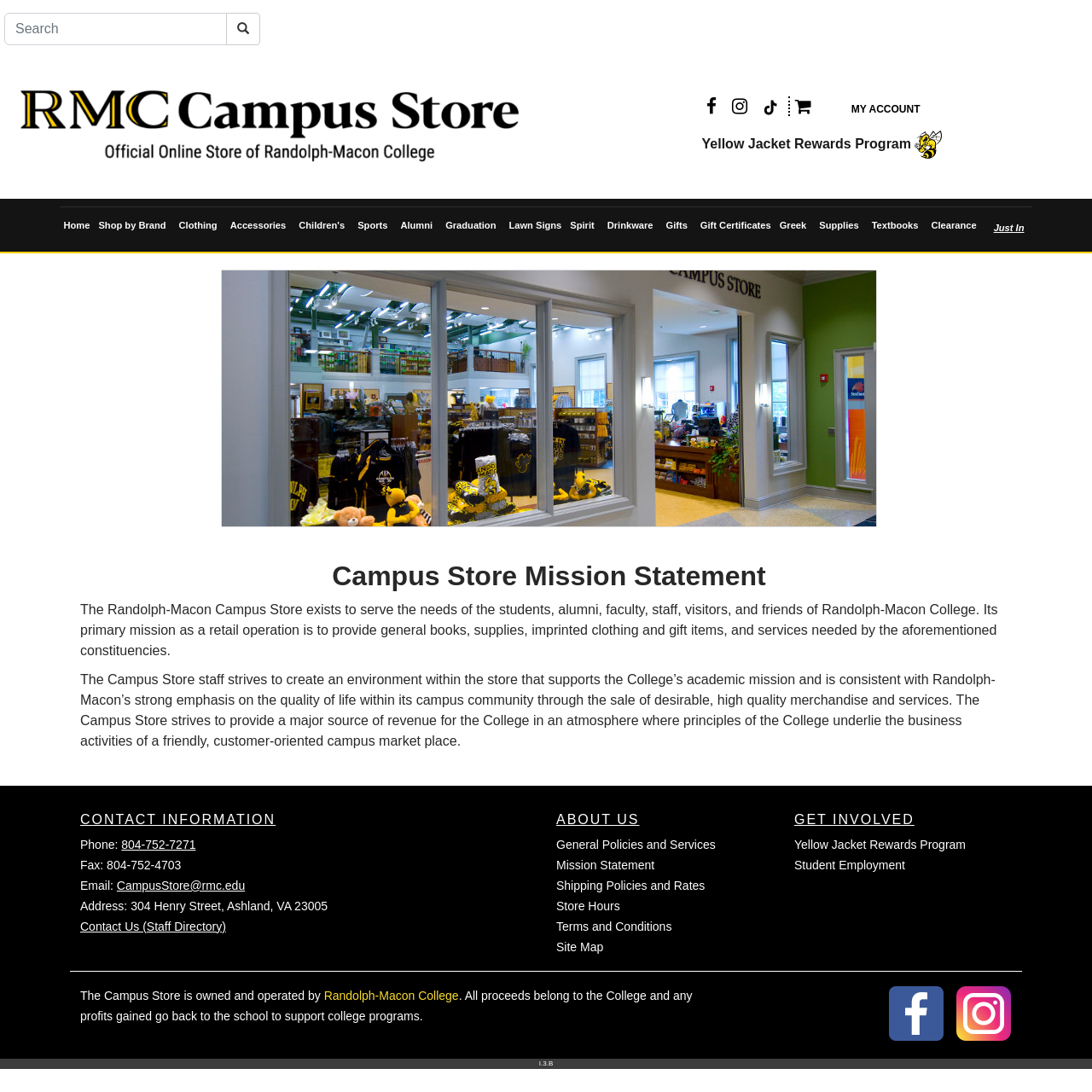Locate the bounding box coordinates of the area to click to fulfill this instruction: "Go to the 'home inspection' website". The bounding box should be presented as four float numbers between 0 and 1, in the order [left, top, right, bottom].

None